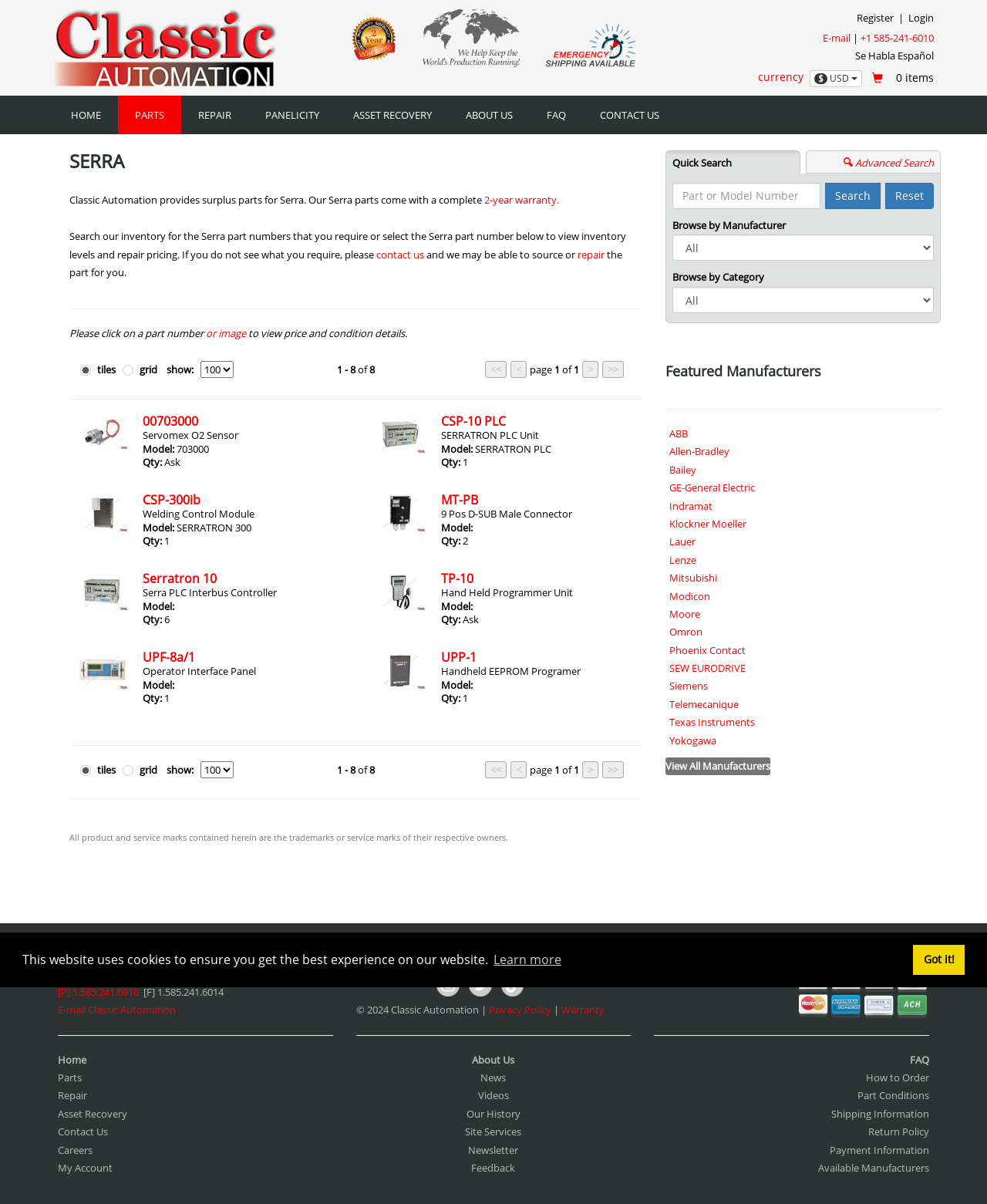Locate the bounding box of the UI element based on this description: "name="dnn$ctr1208$View$TextBoxPartSearch" placeholder="Part or Model Number"". Provide four float numbers between 0 and 1 as [left, top, right, bottom].

[0.682, 0.152, 0.831, 0.174]